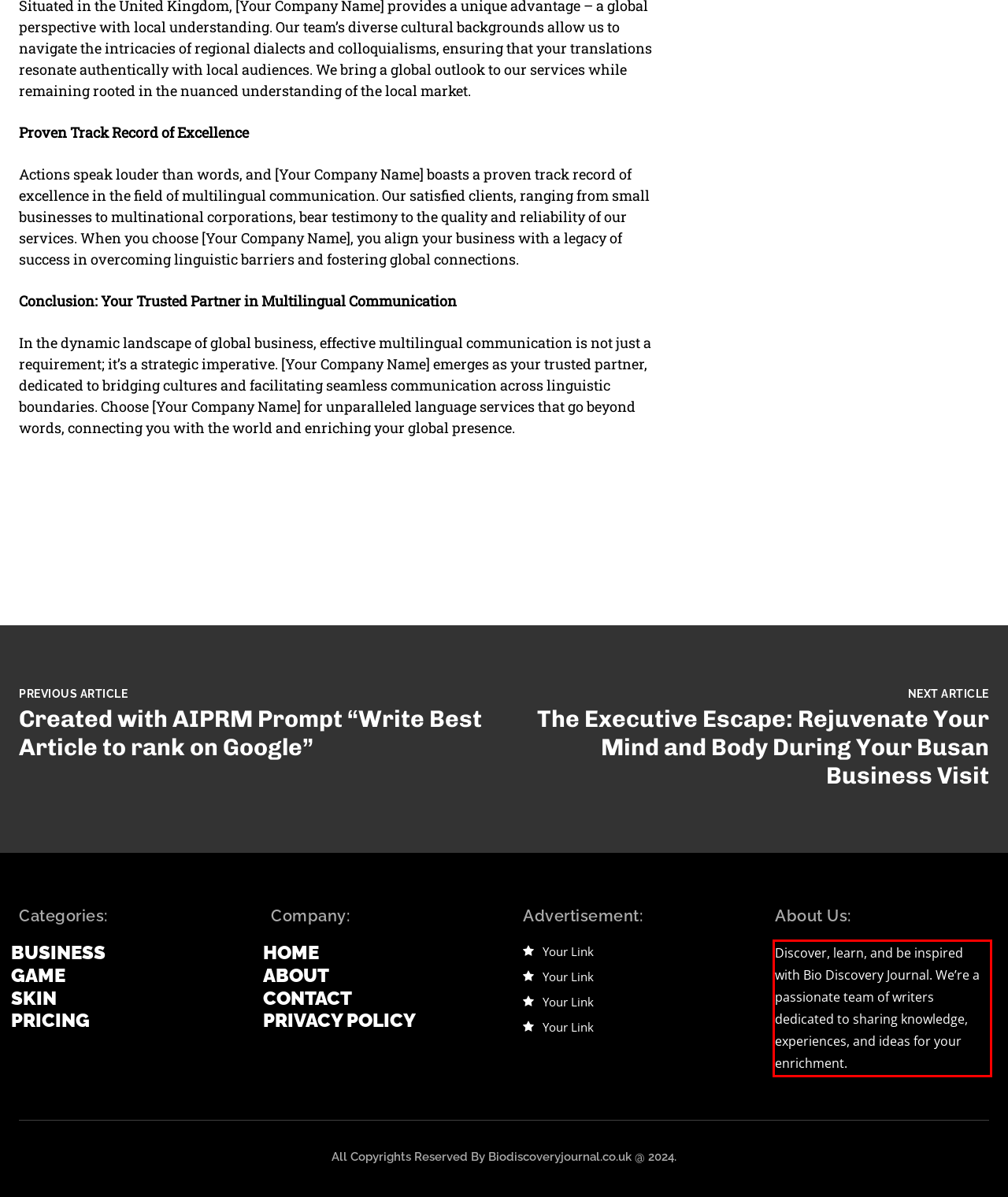You are given a screenshot showing a webpage with a red bounding box. Perform OCR to capture the text within the red bounding box.

Discover, learn, and be inspired with Bio Discovery Journal. We’re a passionate team of writers dedicated to sharing knowledge, experiences, and ideas for your enrichment.